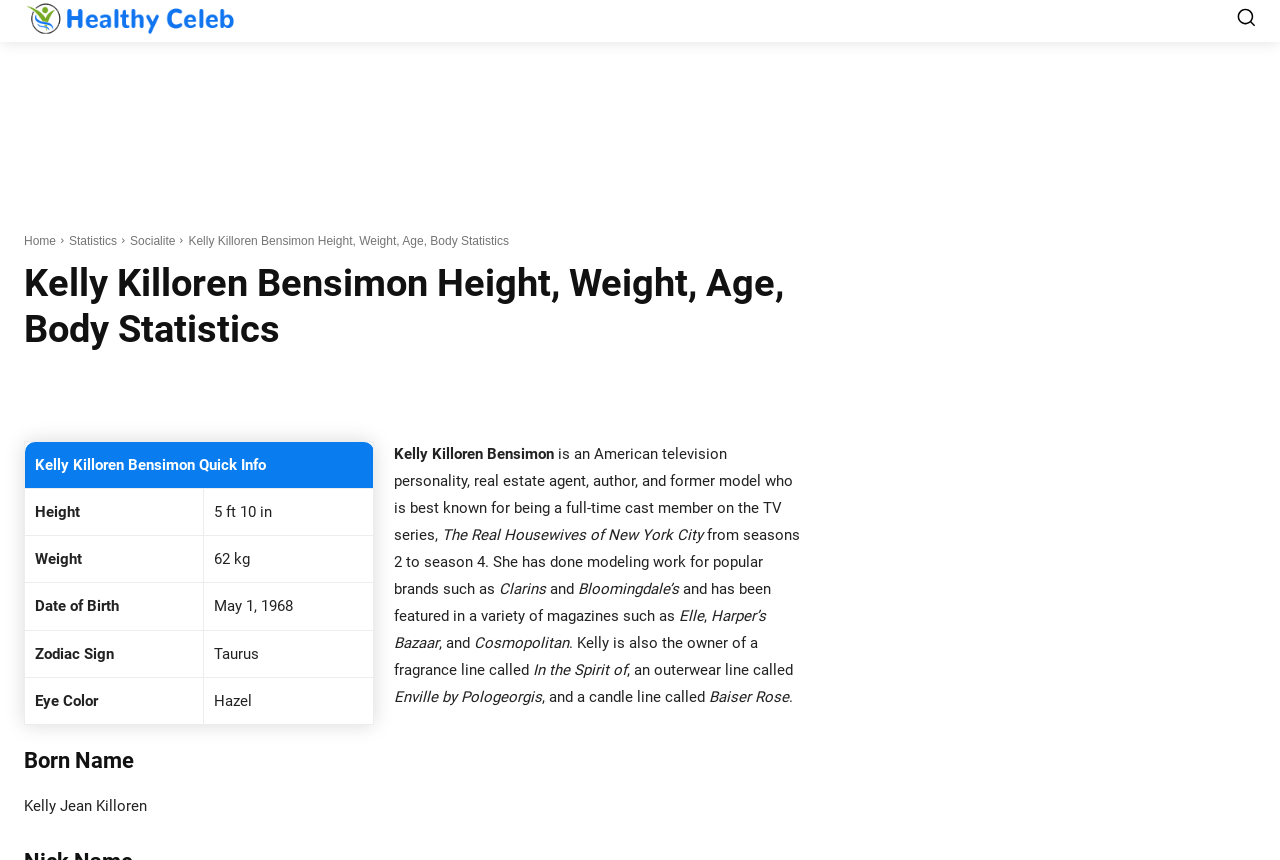What is Kelly Killoren Bensimon's height?
By examining the image, provide a one-word or phrase answer.

5 ft 10 in